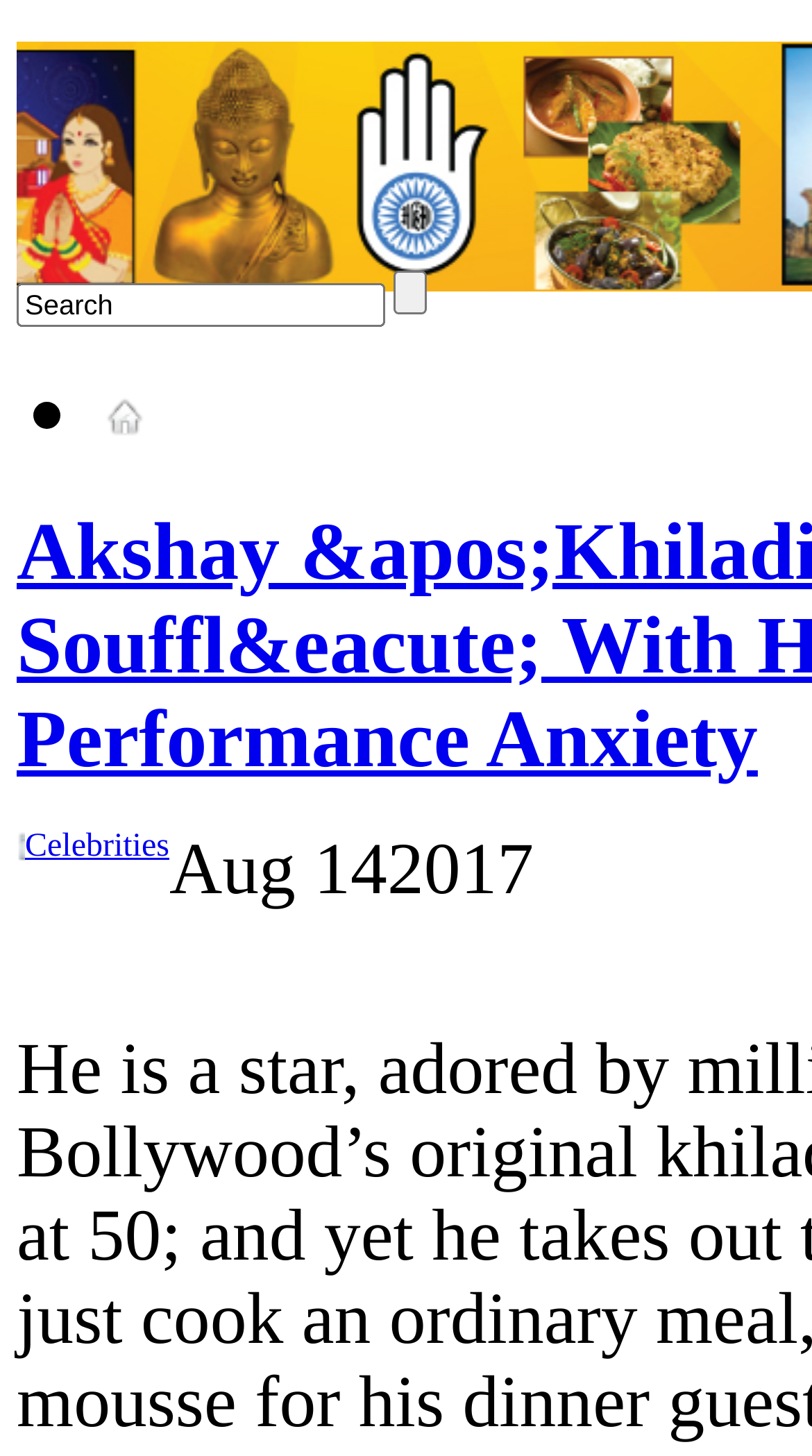Given the webpage screenshot and the description, determine the bounding box coordinates (top-left x, top-left y, bottom-right x, bottom-right y) that define the location of the UI element matching this description: Celebrities

[0.031, 0.569, 0.208, 0.593]